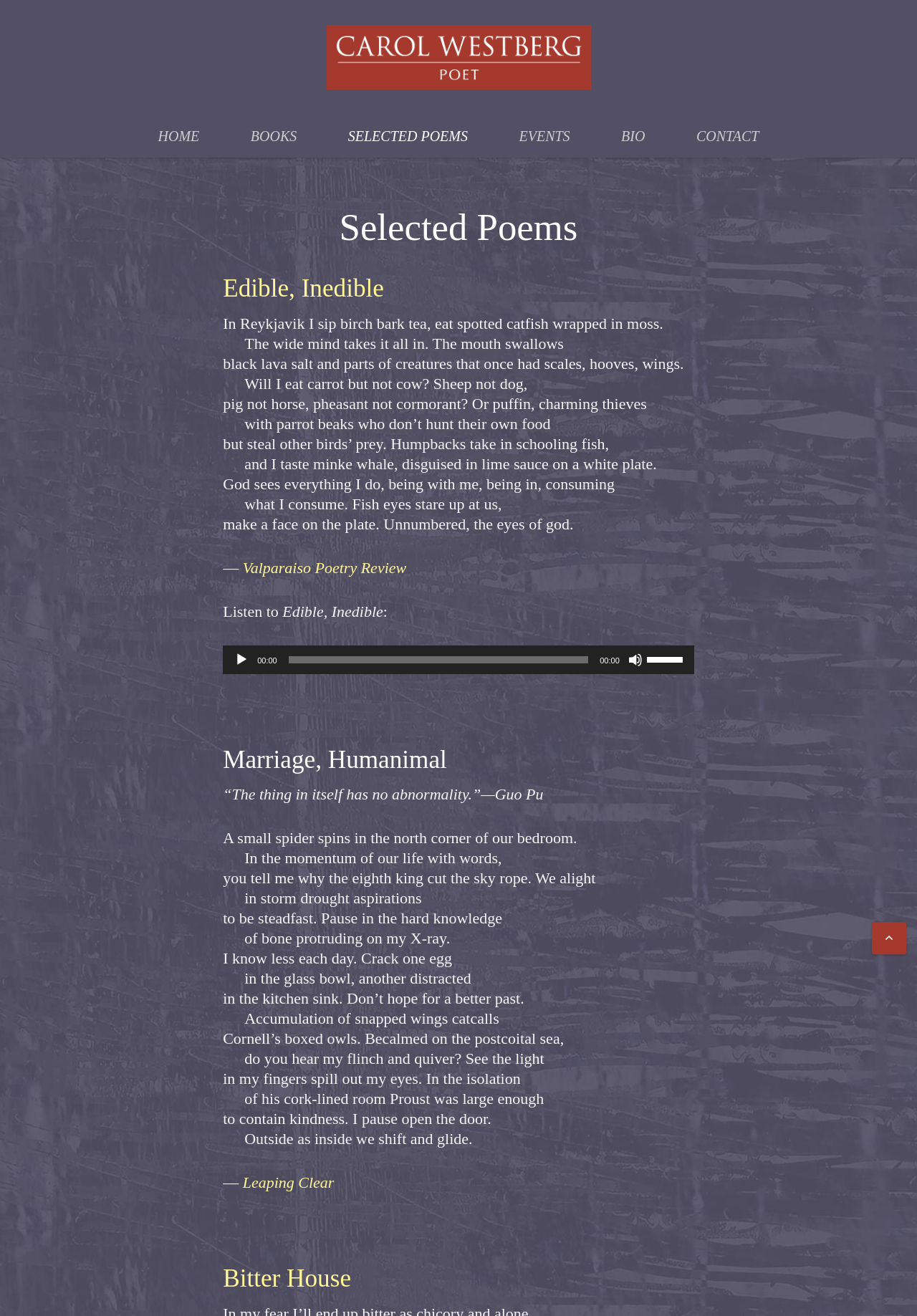Can you identify the bounding box coordinates of the clickable region needed to carry out this instruction: 'Go to the 'Valparaiso Poetry Review' page'? The coordinates should be four float numbers within the range of 0 to 1, stated as [left, top, right, bottom].

[0.265, 0.424, 0.443, 0.438]